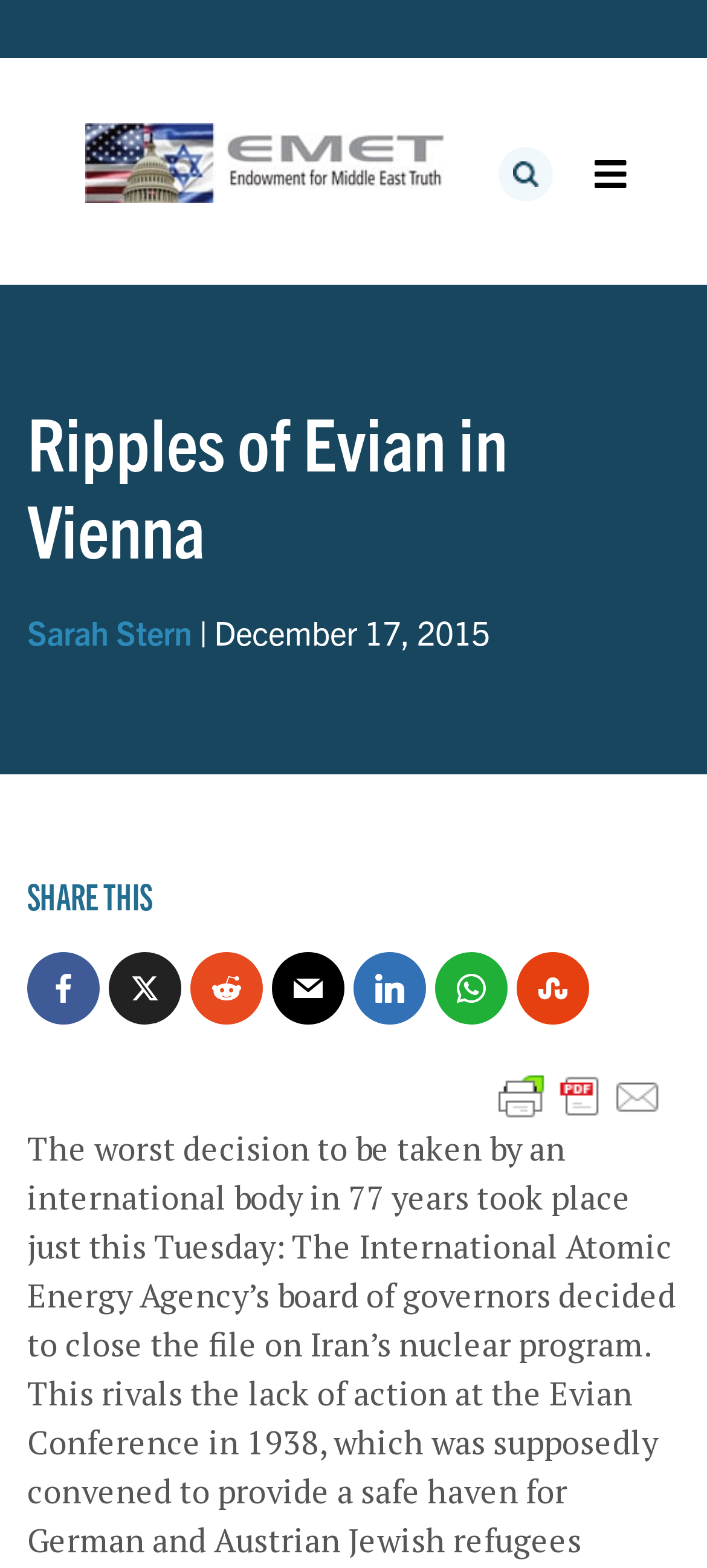Provide a brief response to the question below using one word or phrase:
What is the name of the organization?

EMET